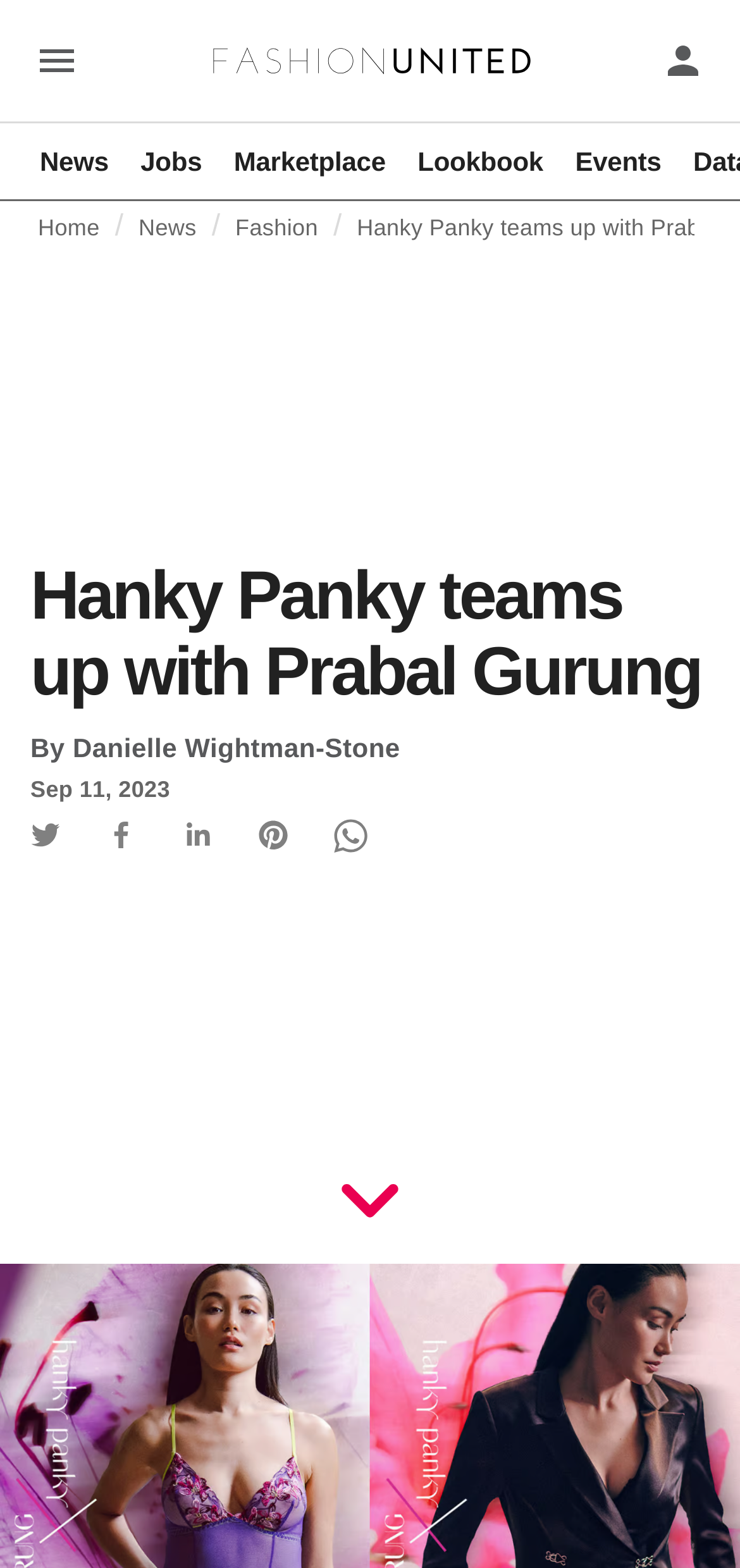Determine the bounding box coordinates for the HTML element mentioned in the following description: "By Danielle Wightman-Stone". The coordinates should be a list of four floats ranging from 0 to 1, represented as [left, top, right, bottom].

[0.041, 0.467, 0.541, 0.486]